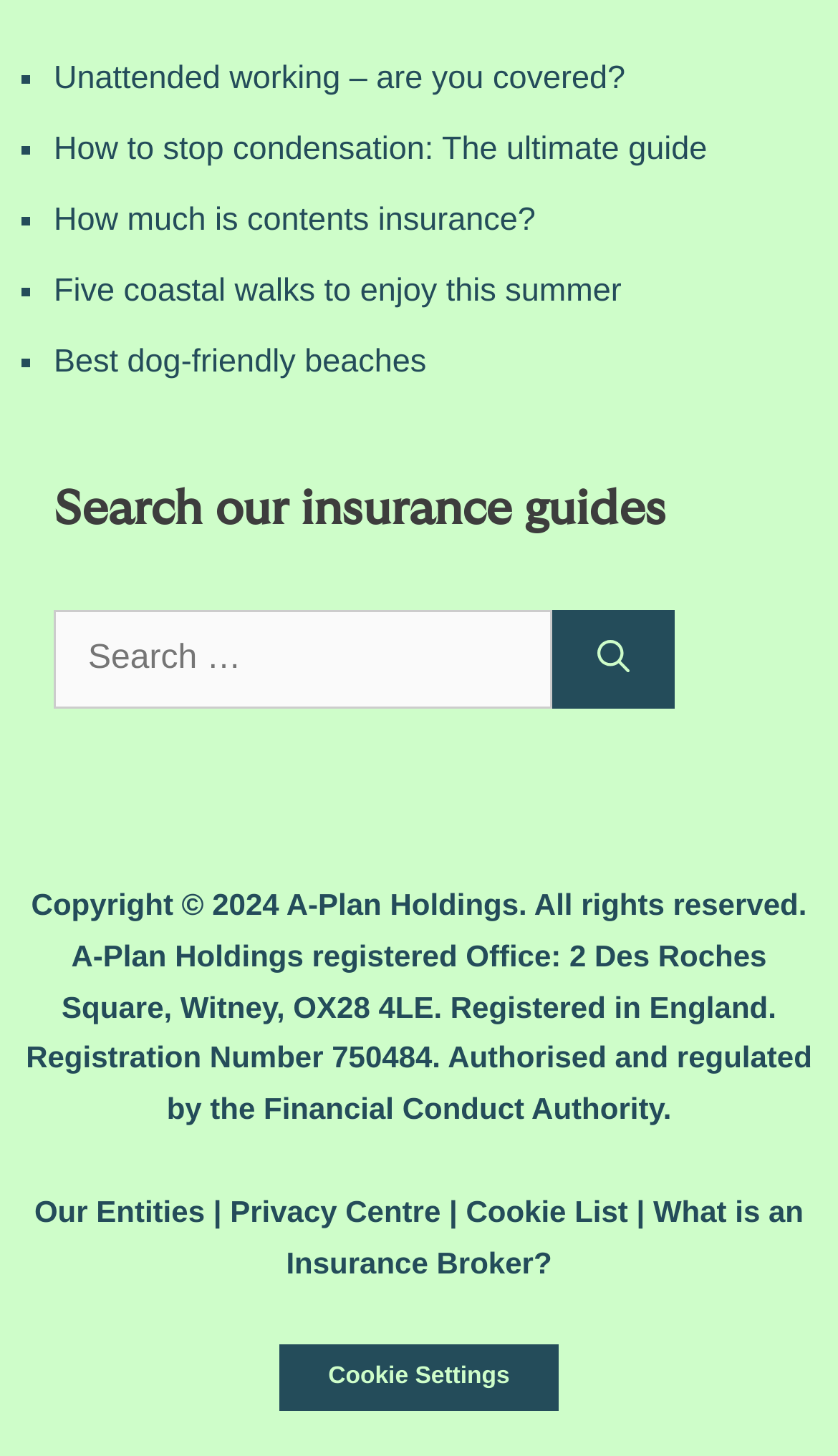Identify the bounding box for the element characterized by the following description: "parent_node: Search for: aria-label="Search"".

[0.659, 0.419, 0.805, 0.487]